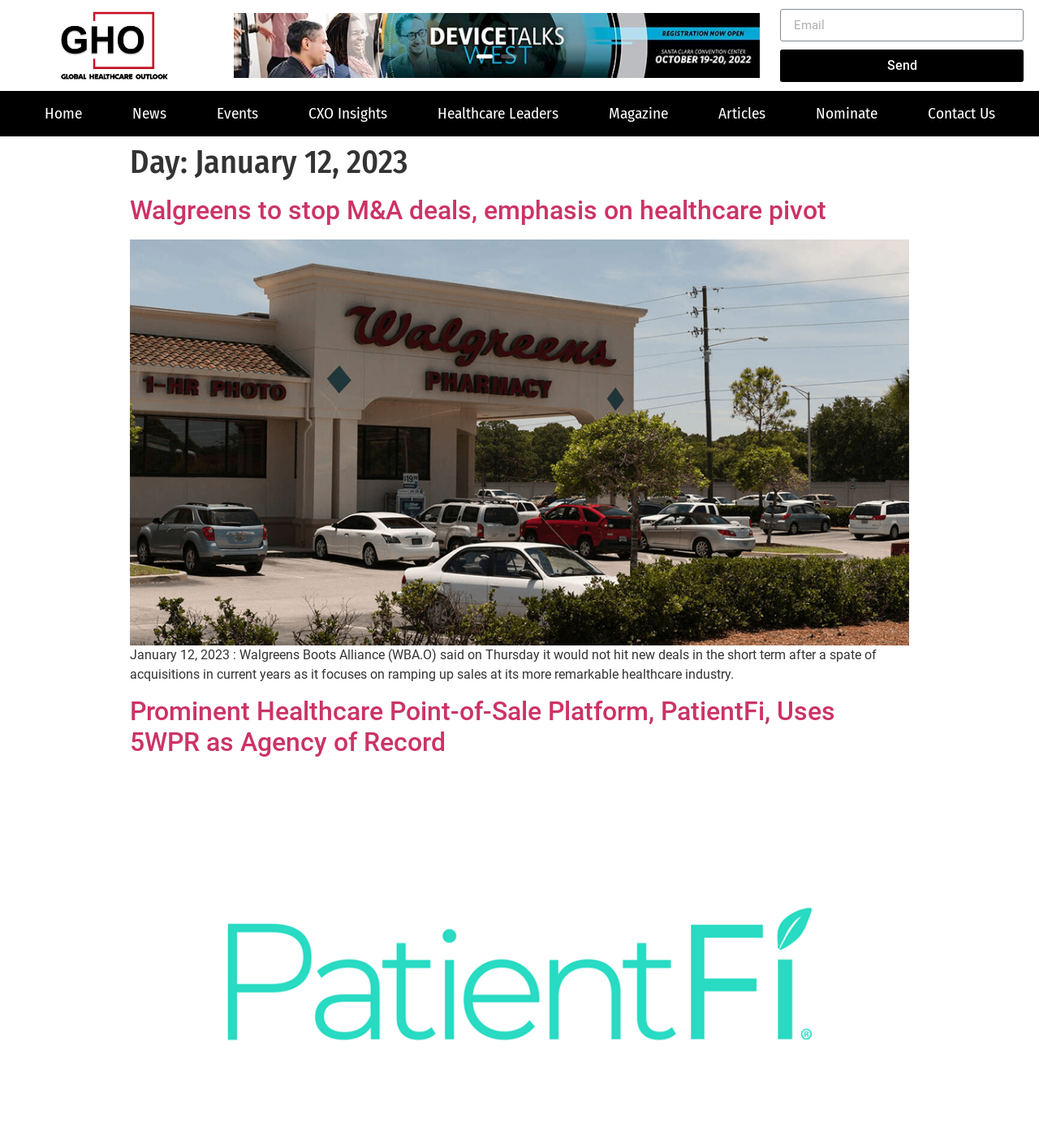Please identify the bounding box coordinates of the region to click in order to complete the given instruction: "Enter email address". The coordinates should be four float numbers between 0 and 1, i.e., [left, top, right, bottom].

[0.751, 0.008, 0.985, 0.036]